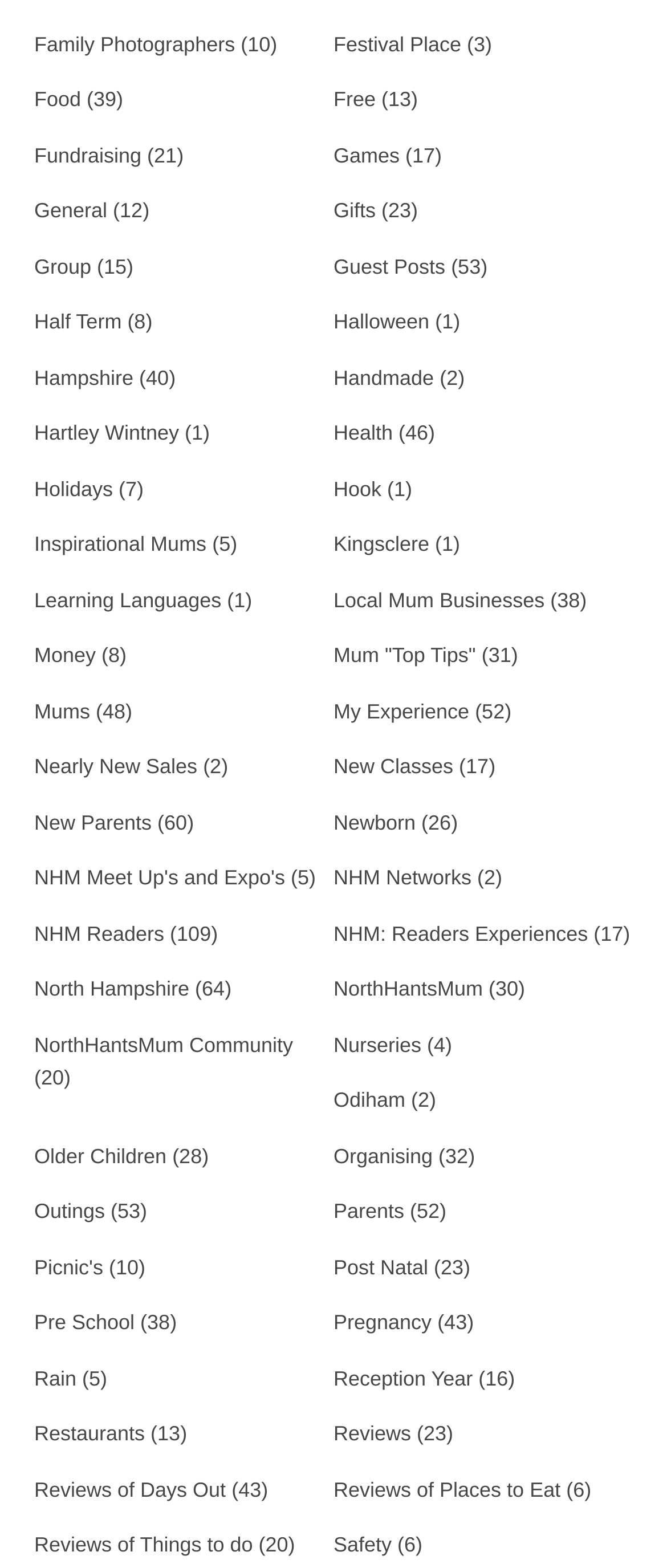What is the category with the most articles?
Please respond to the question with a detailed and well-explained answer.

I looked at the static text elements next to each link and found the one with the highest number, which is '109' next to the 'NHM Readers' link, indicating that it is the category with the most articles.